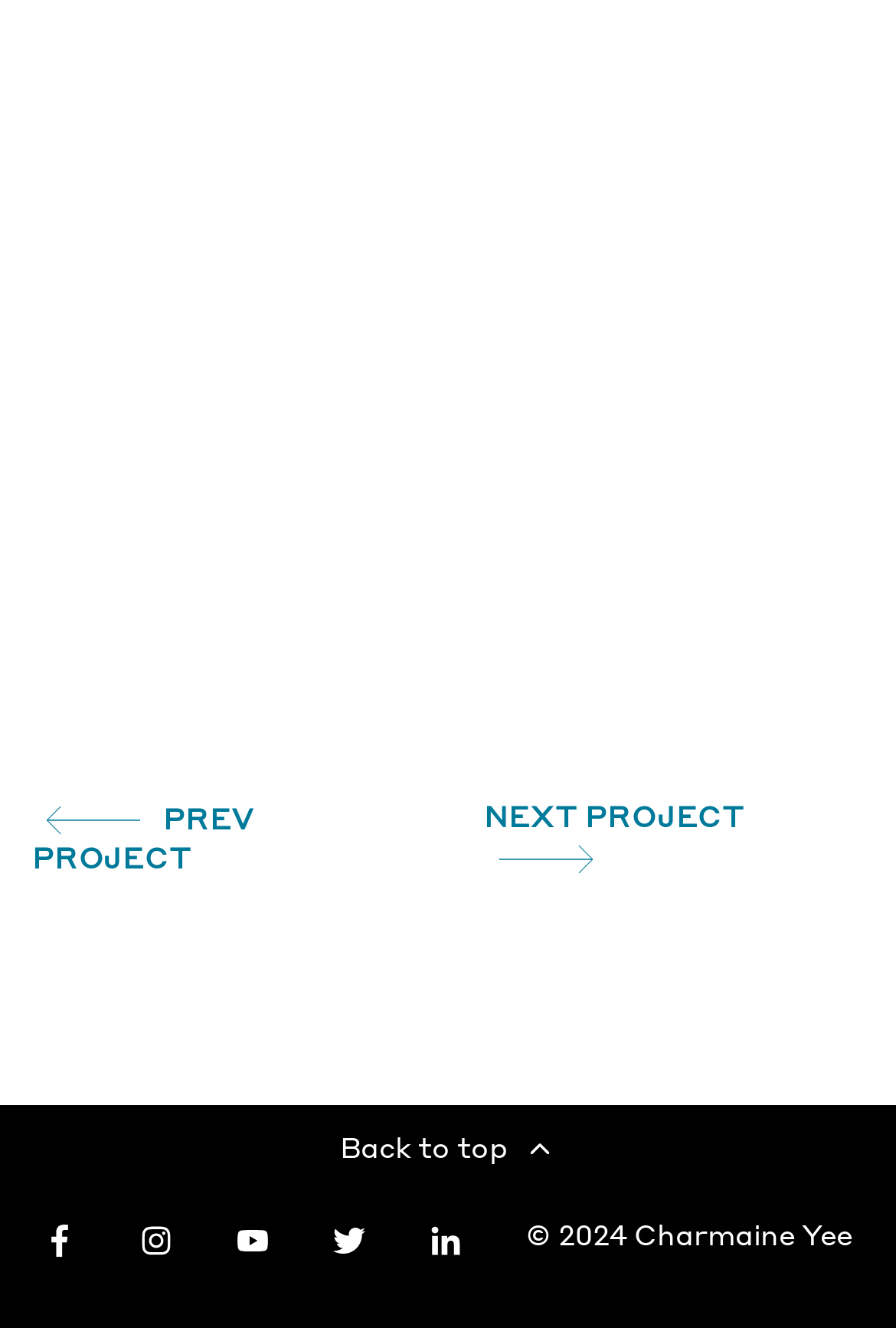Examine the screenshot and answer the question in as much detail as possible: What is the function of the 'Back to top' link?

The 'Back to top' link is located at the bottom of the webpage, and it is likely used to navigate back to the top of the webpage, allowing users to quickly access the top section of the webpage.